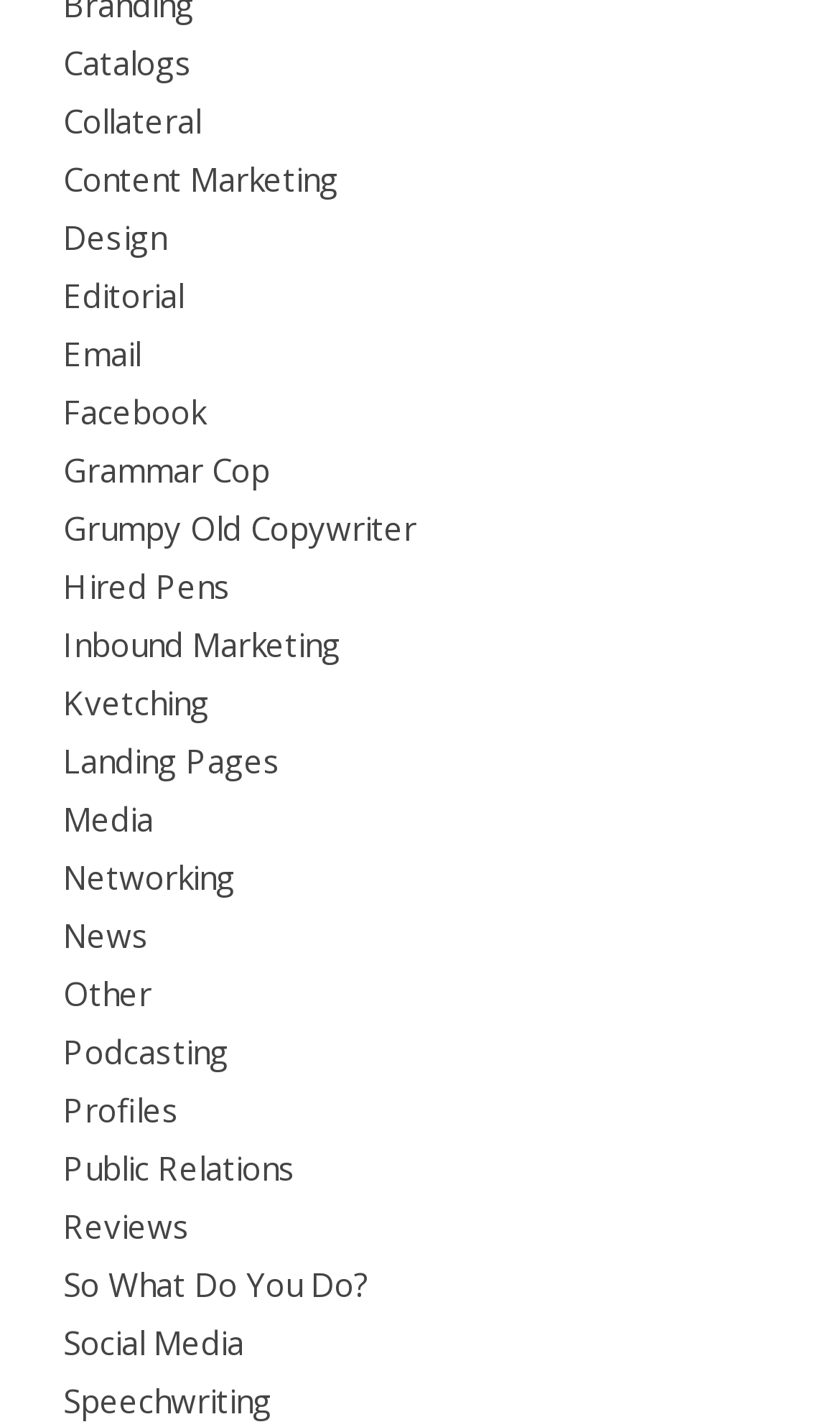What is the first link on the webpage? Using the information from the screenshot, answer with a single word or phrase.

Catalogs